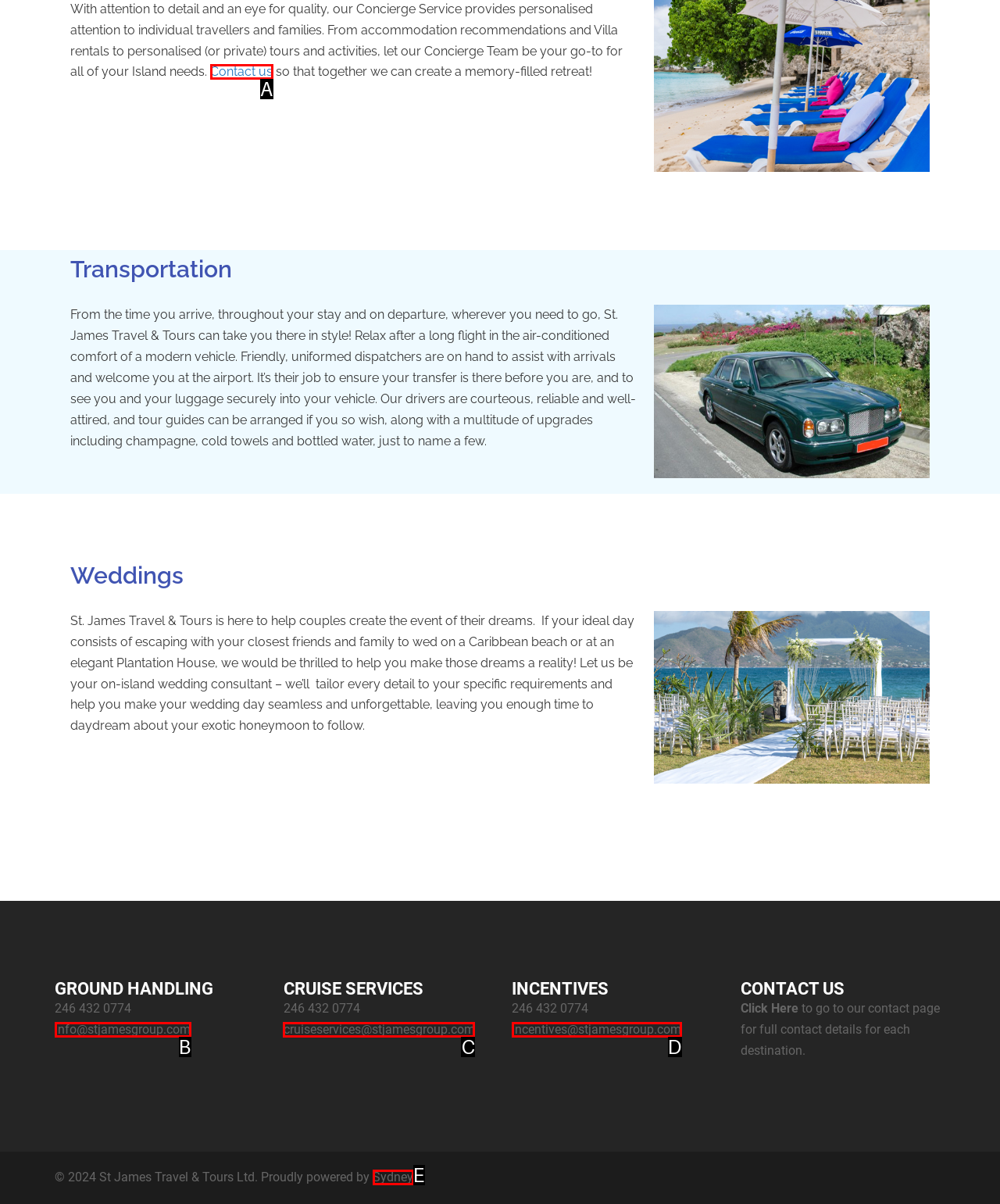Identify which HTML element aligns with the description: info@stjamesgroup.com
Answer using the letter of the correct choice from the options available.

B